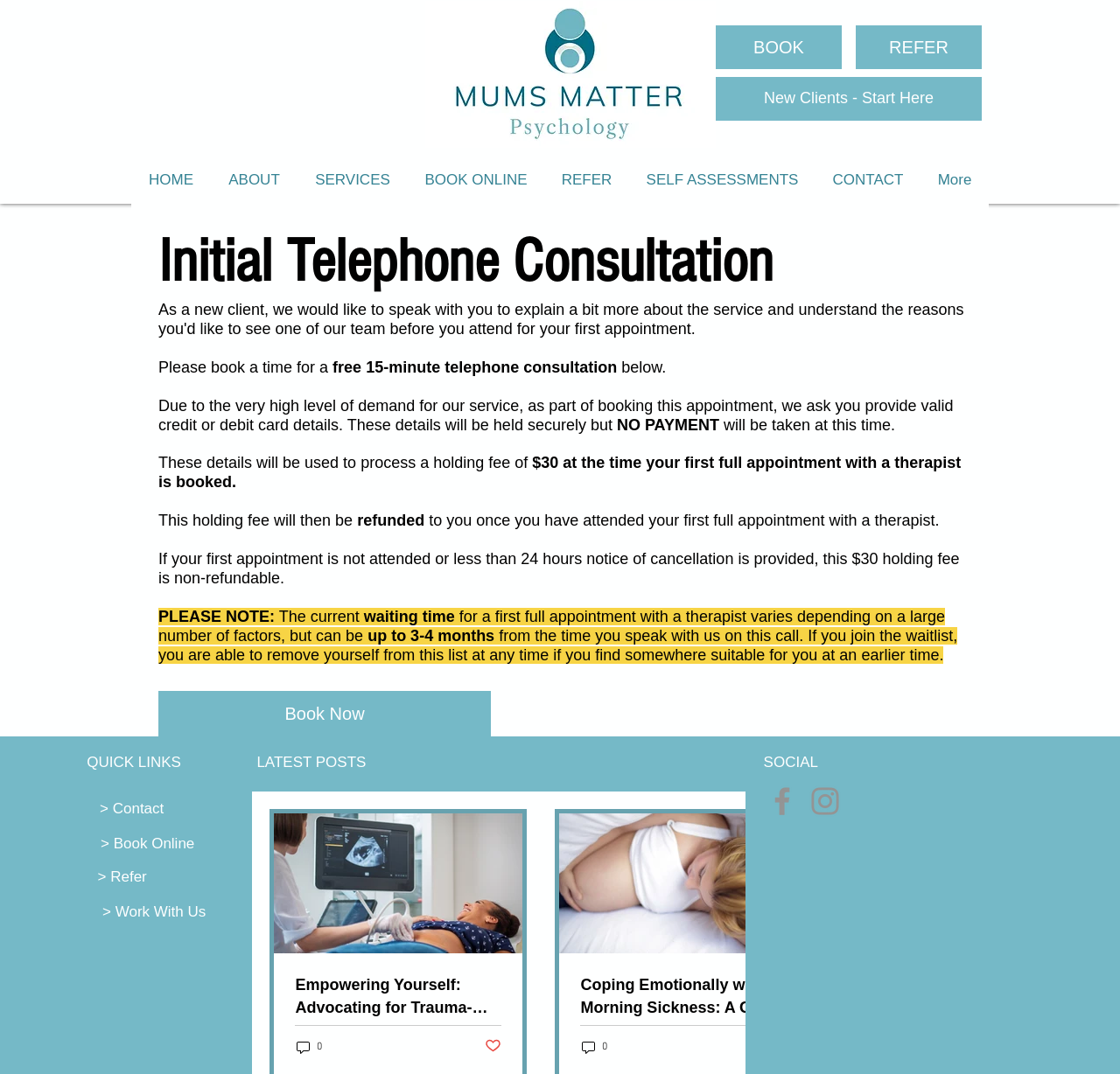Please find and report the bounding box coordinates of the element to click in order to perform the following action: "Click the 'REFER' link". The coordinates should be expressed as four float numbers between 0 and 1, in the format [left, top, right, bottom].

[0.764, 0.024, 0.877, 0.064]